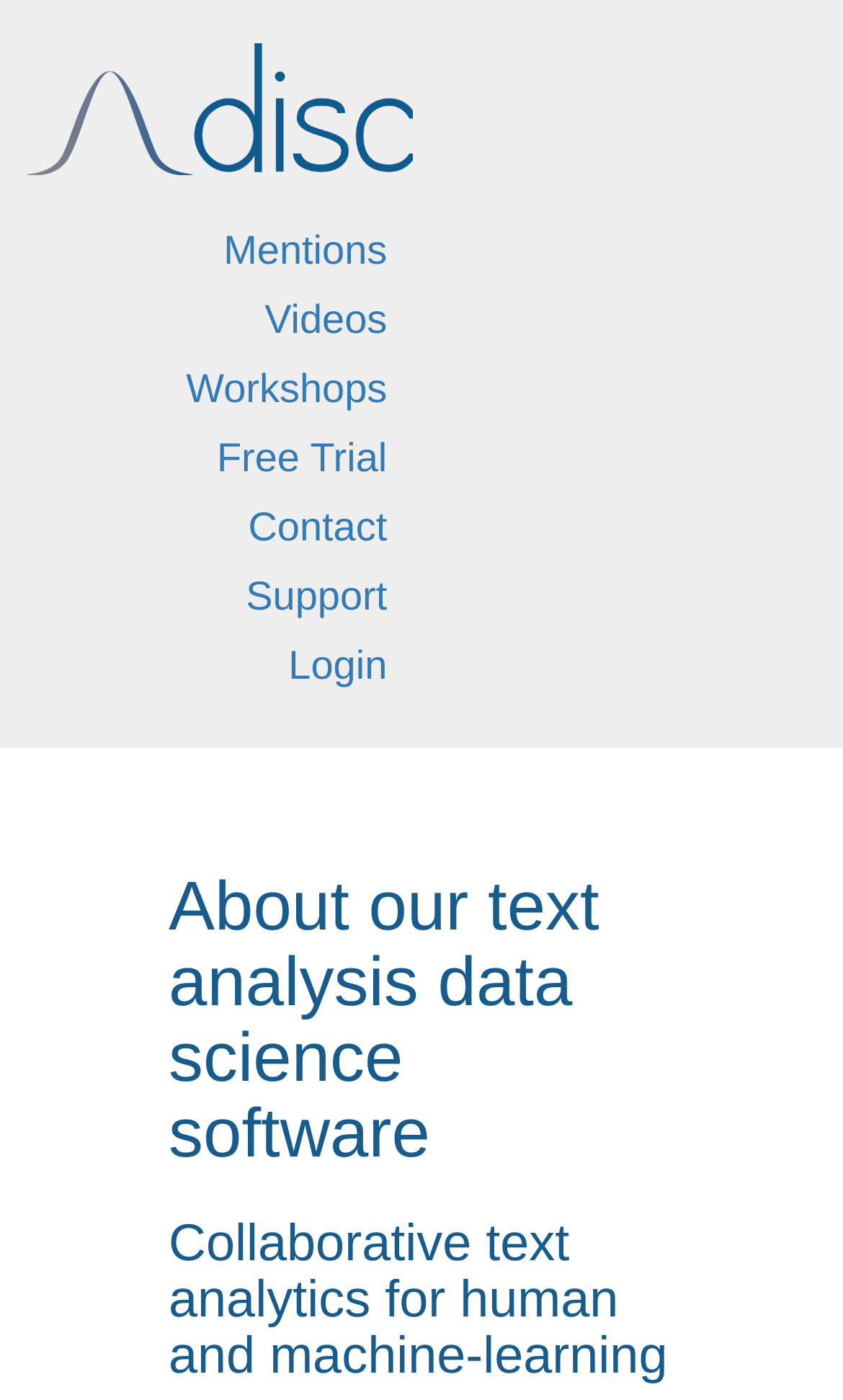Provide the bounding box coordinates of the HTML element described by the text: "Free Trial". The coordinates should be in the format [left, top, right, bottom] with values between 0 and 1.

[0.257, 0.31, 0.459, 0.343]